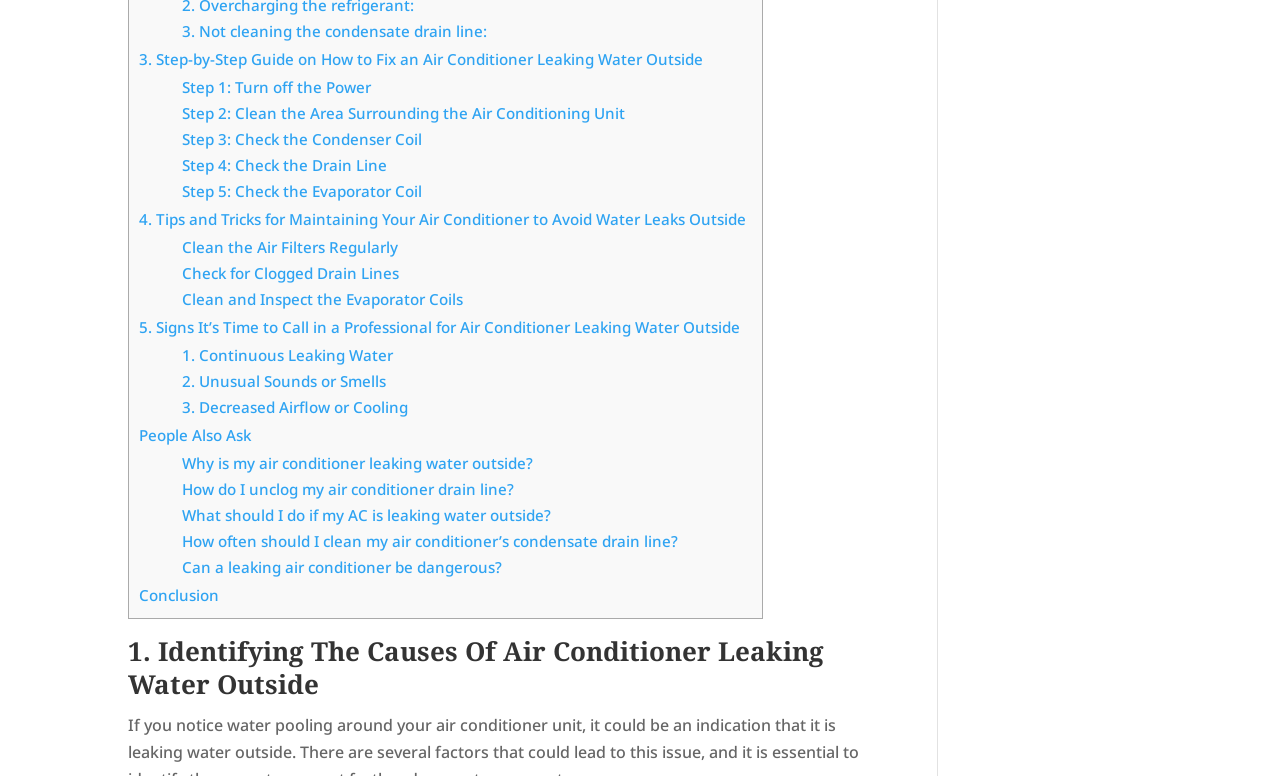Please determine the bounding box of the UI element that matches this description: 1. Continuous Leaking Water. The coordinates should be given as (top-left x, top-left y, bottom-right x, bottom-right y), with all values between 0 and 1.

[0.142, 0.445, 0.307, 0.471]